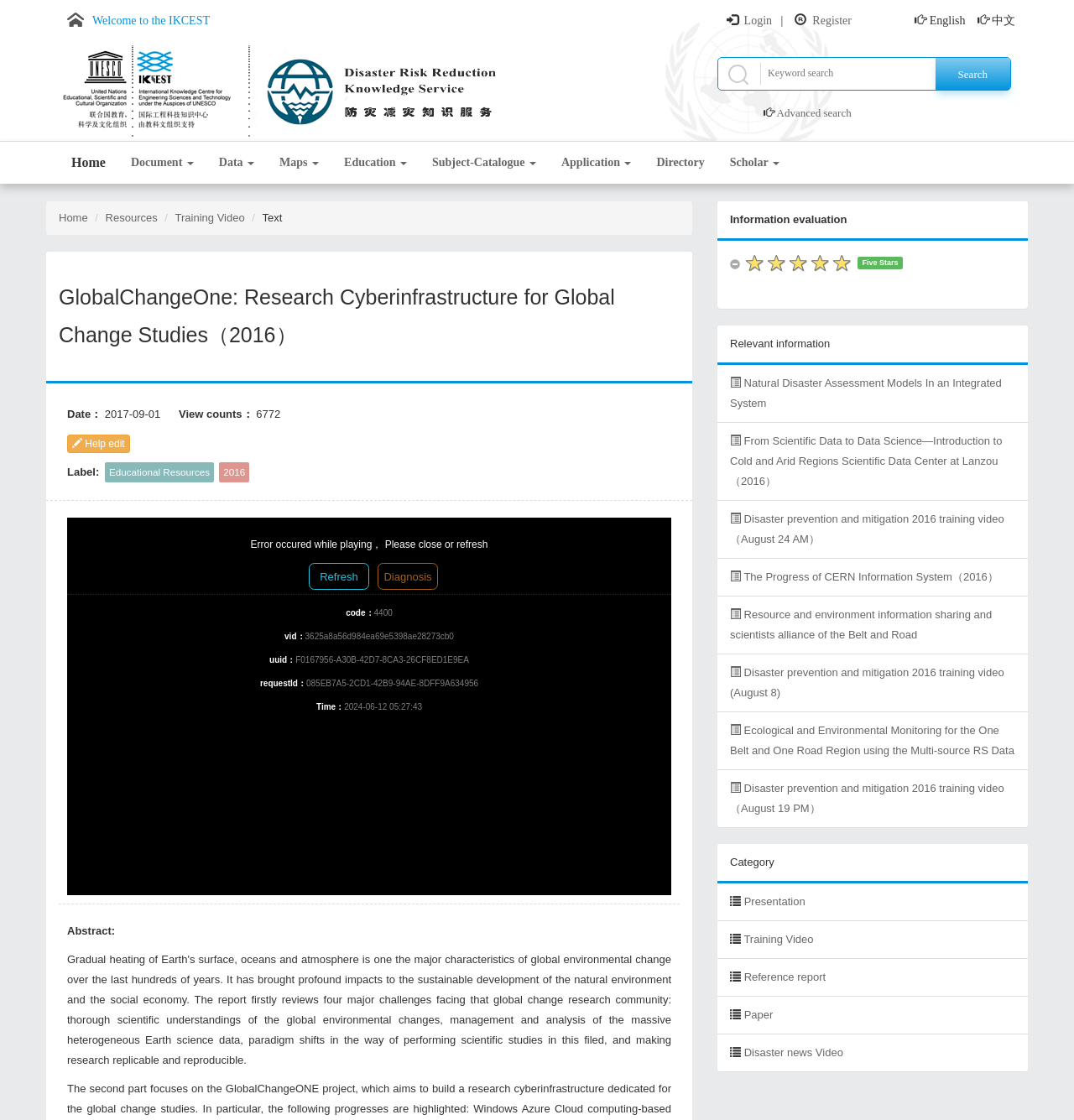Find the bounding box coordinates for the HTML element described in this sentence: "parent_node: Search name="keyword" placeholder="Keyword search"". Provide the coordinates as four float numbers between 0 and 1, in the format [left, top, right, bottom].

[0.708, 0.056, 0.866, 0.075]